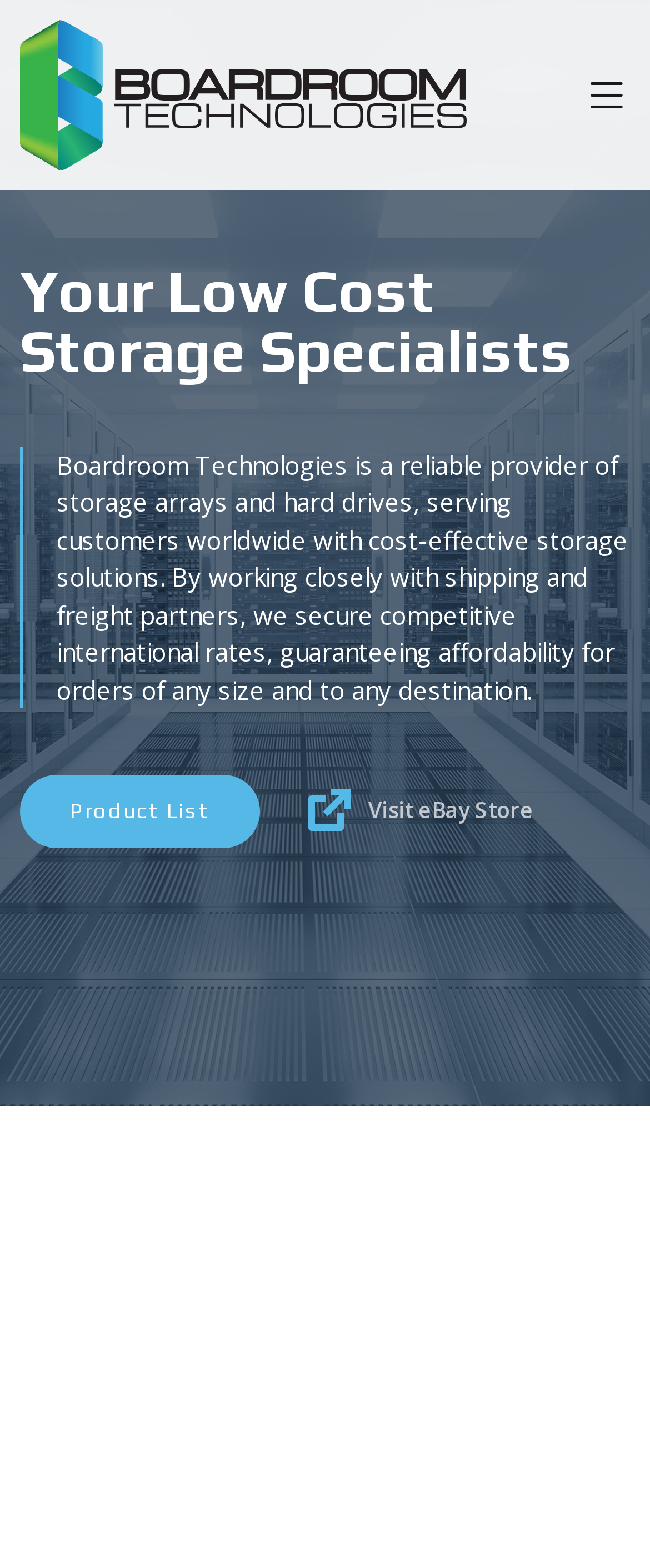Using the description "Kenner", predict the bounding box of the relevant HTML element.

None